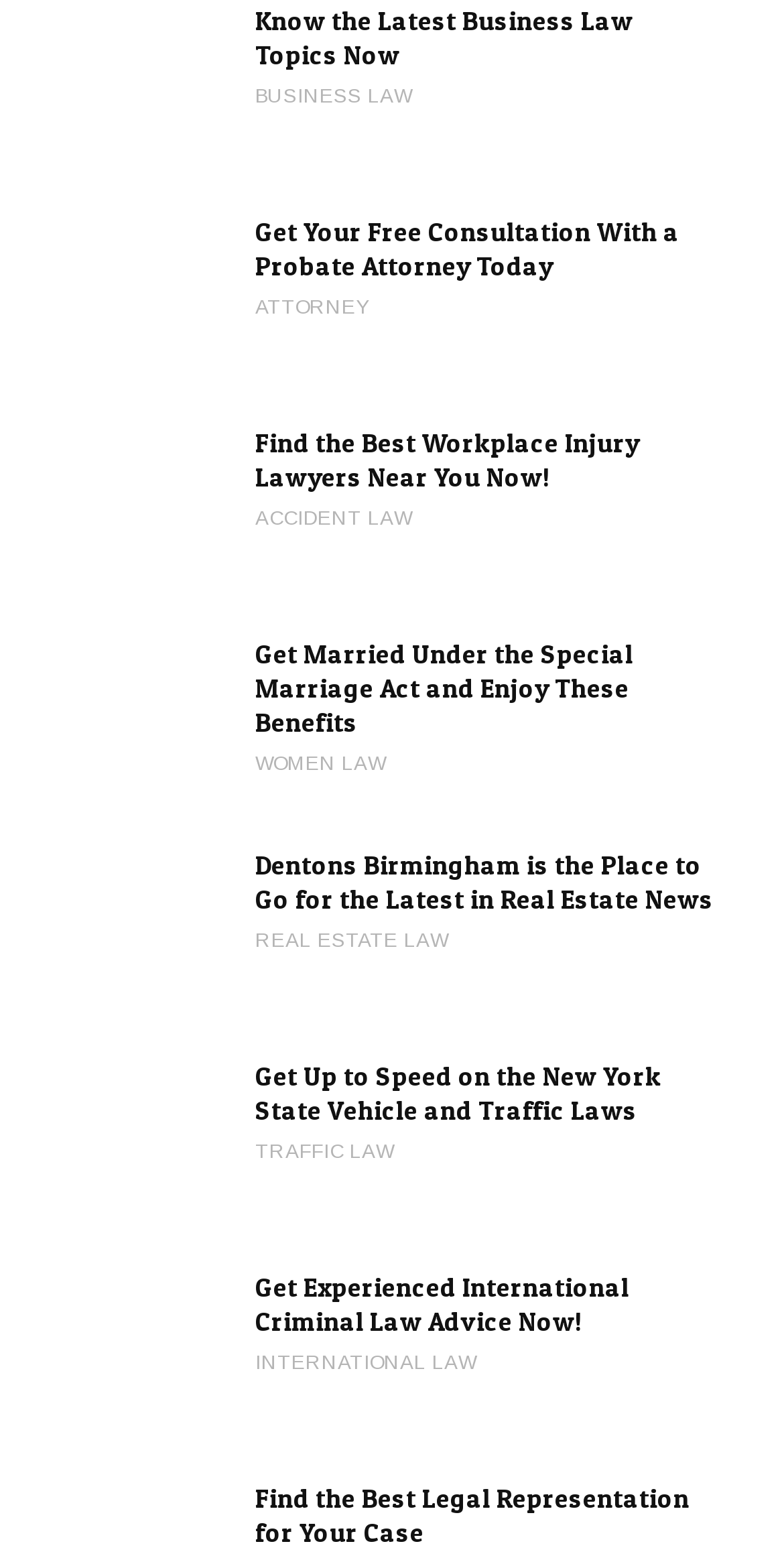Answer the question using only one word or a concise phrase: What is the topic of the third link from the top?

Probate Attorney